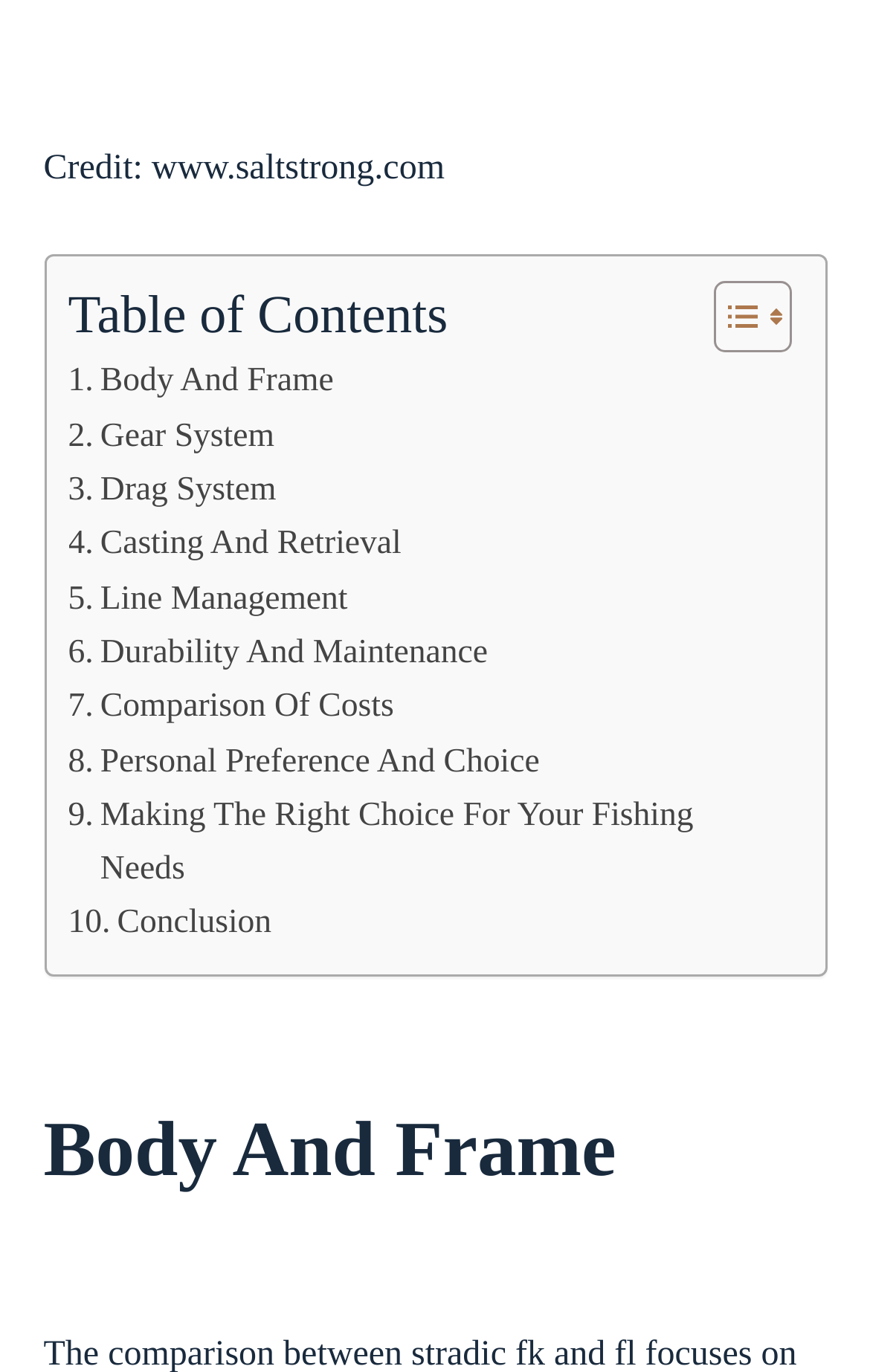What is the purpose of the toggle button?
Answer briefly with a single word or phrase based on the image.

Toggle Table of Content